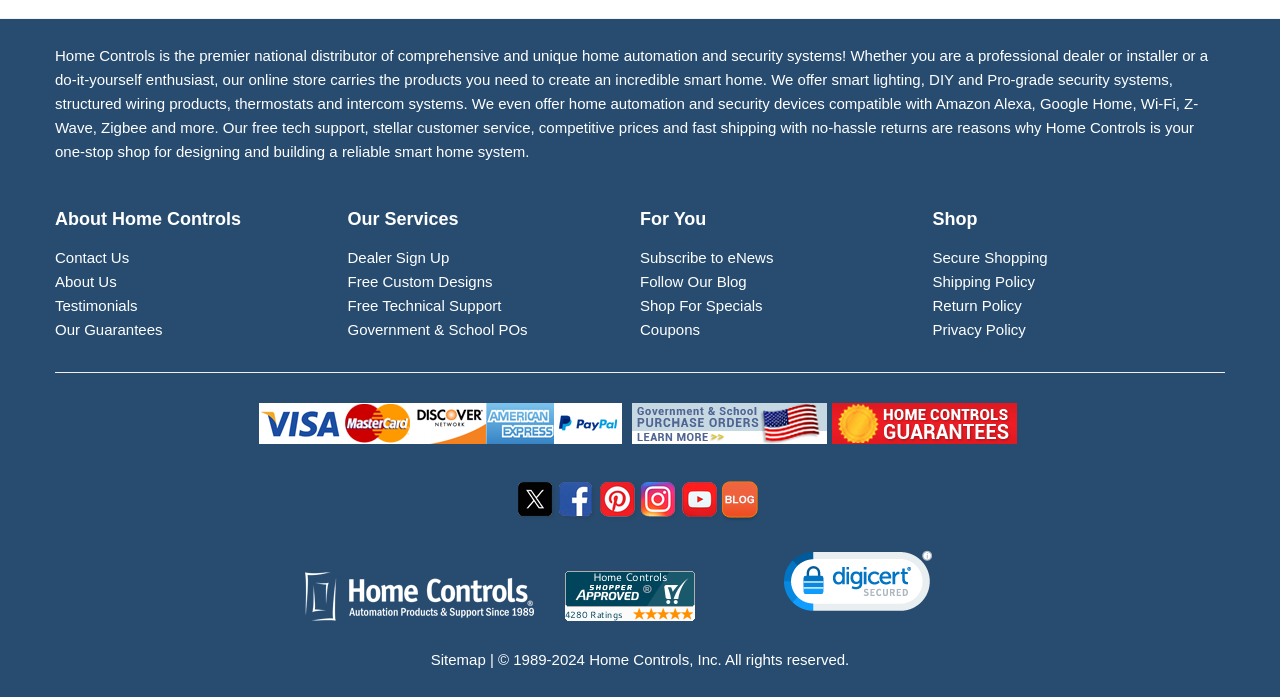Respond with a single word or phrase to the following question:
What social media platforms is Home Controls present on?

X, Facebook, Pinterest, Instagram, YouTube